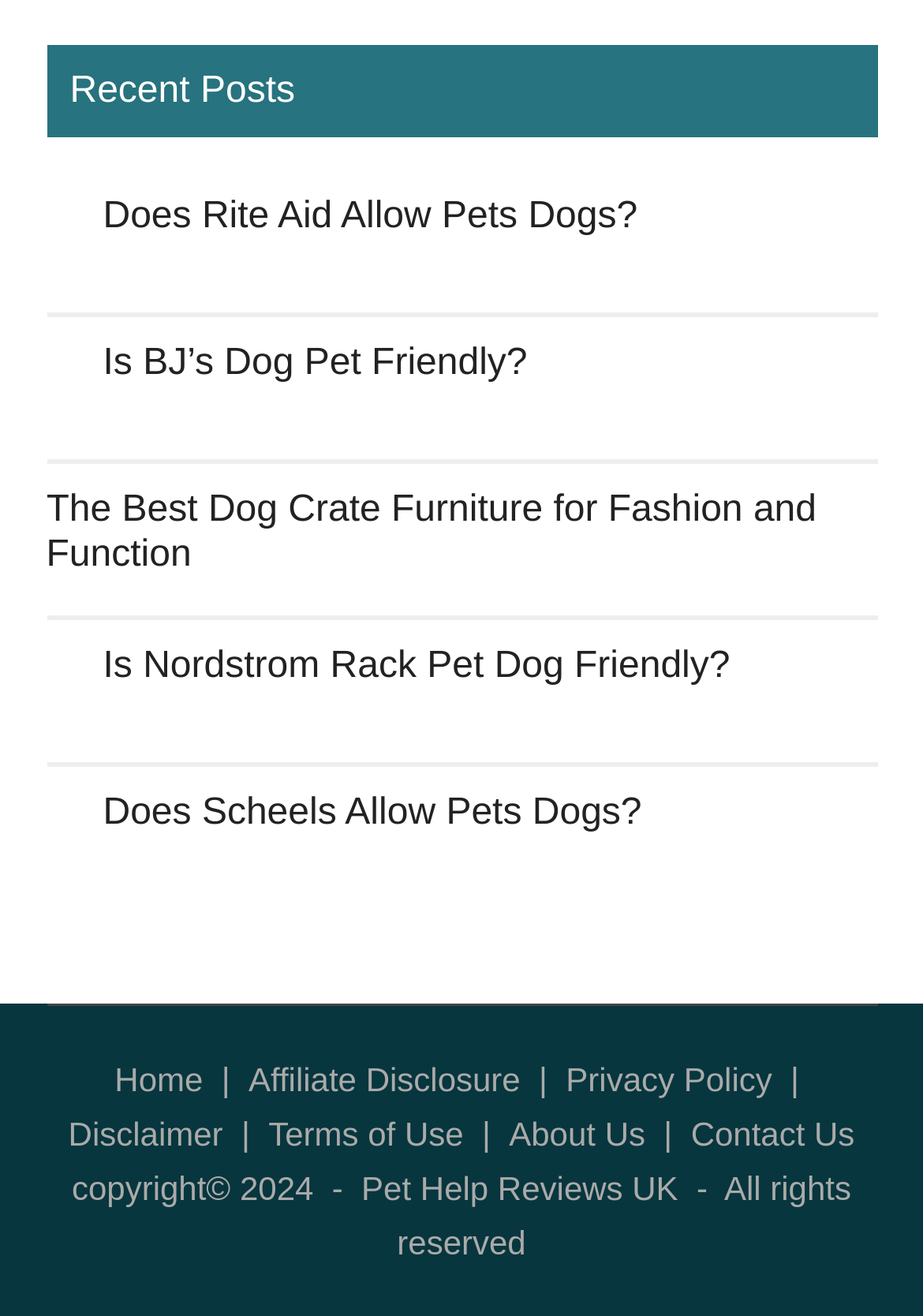Bounding box coordinates must be specified in the format (top-left x, top-left y, bottom-right x, bottom-right y). All values should be floating point numbers between 0 and 1. What are the bounding box coordinates of the UI element described as: Is BJ’s Dog Pet Friendly?

[0.112, 0.261, 0.571, 0.291]